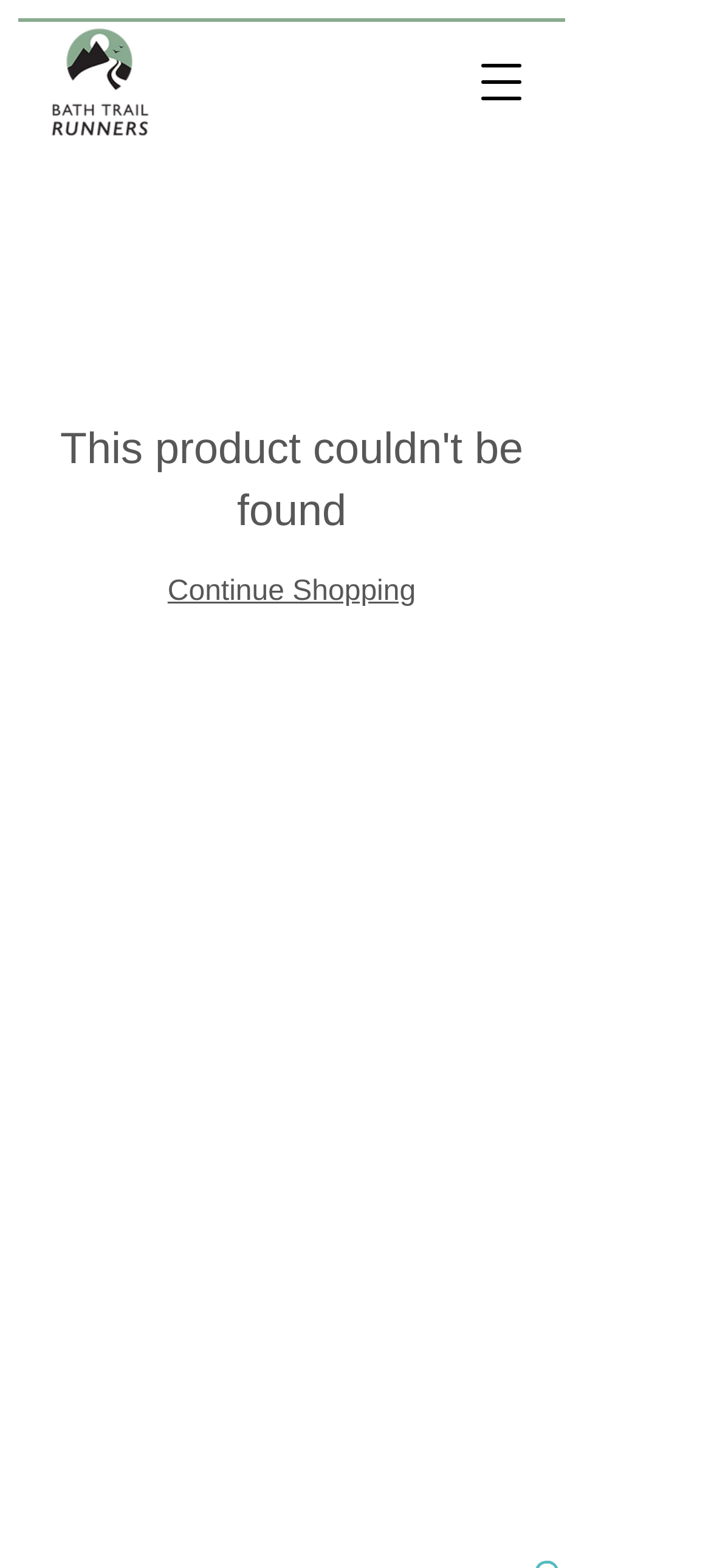Using the element description: "Continue Shopping", determine the bounding box coordinates. The coordinates should be in the format [left, top, right, bottom], with values between 0 and 1.

[0.236, 0.368, 0.585, 0.387]